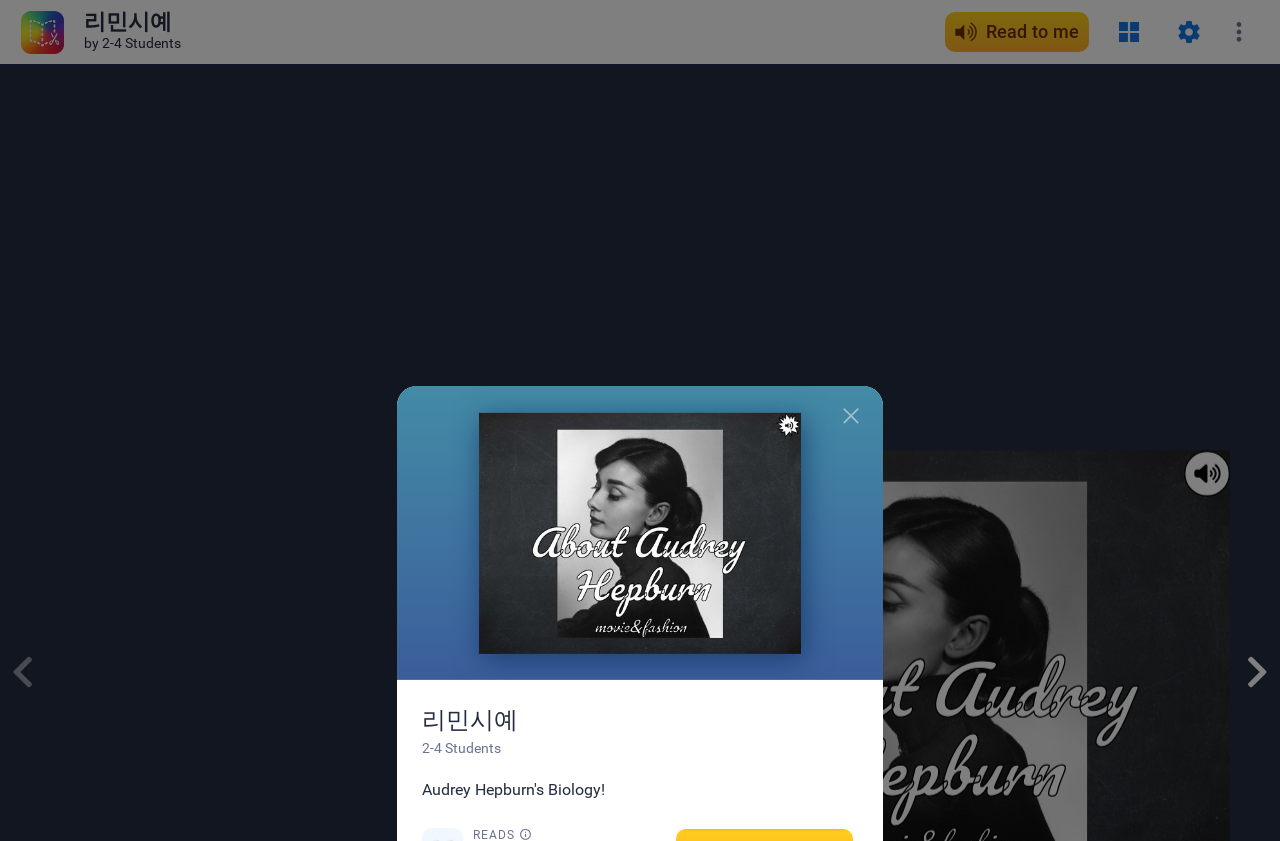What is the function of the 'Read to me' button? Refer to the image and provide a one-word or short phrase answer.

Reads the book aloud